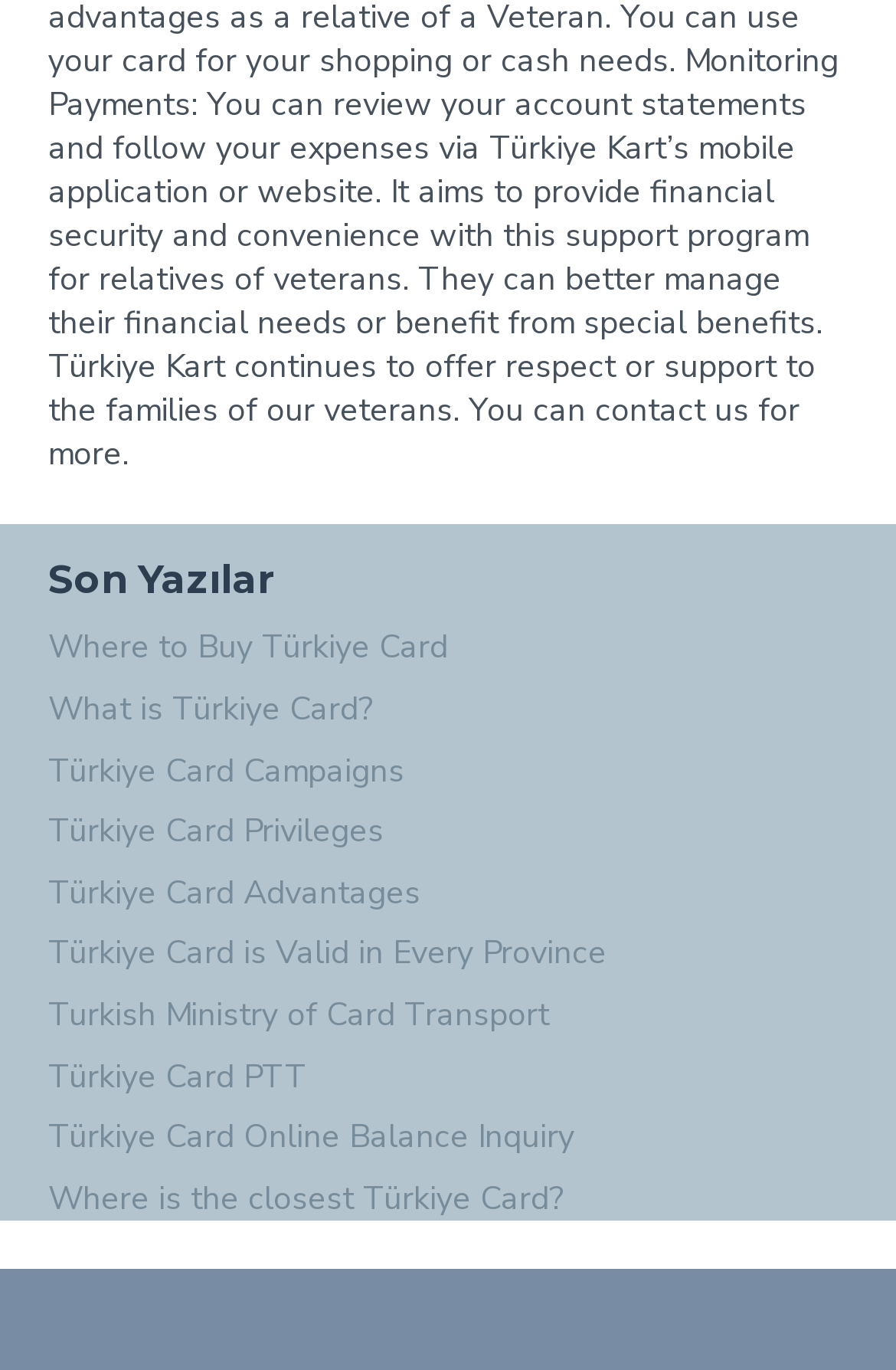Please identify the bounding box coordinates of the area I need to click to accomplish the following instruction: "Locate the closest Türkiye Card".

[0.054, 0.859, 0.628, 0.891]